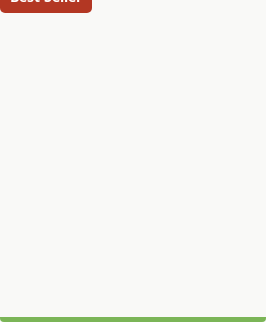Based on the image, please respond to the question with as much detail as possible:
What is the purpose of the 'Best Seller' label?

The caption explains that the 'Best Seller' label is used to 'encourage purchases by signaling quality and customer satisfaction', implying that its purpose is to motivate customers to buy the product.